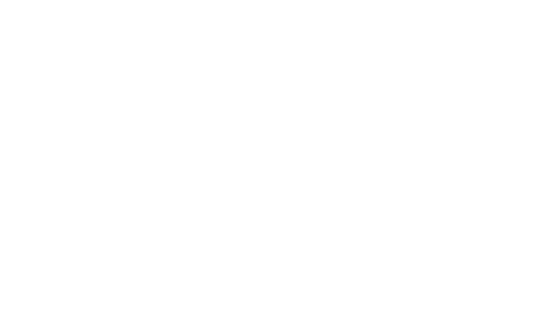Generate a descriptive account of all visible items and actions in the image.

The image depicts a striking installation titled "Streams of Blue Fabric" by artist Hera Büyüktaşcıya, which gracefully cascades down a hill near Prizren. The flowing blue fabric creates a visually arresting contrast against the natural landscape, highlighting themes of movement and fluidity. This installation is part of the Autostrada Biennale project, which fosters a pan-European ecosystem of innovation and cultural exchange. The artwork embodies the spirit of openness, diversity, and ecological awareness that the Allianz Foundation aims to promote through its initiatives in transnational civil society.